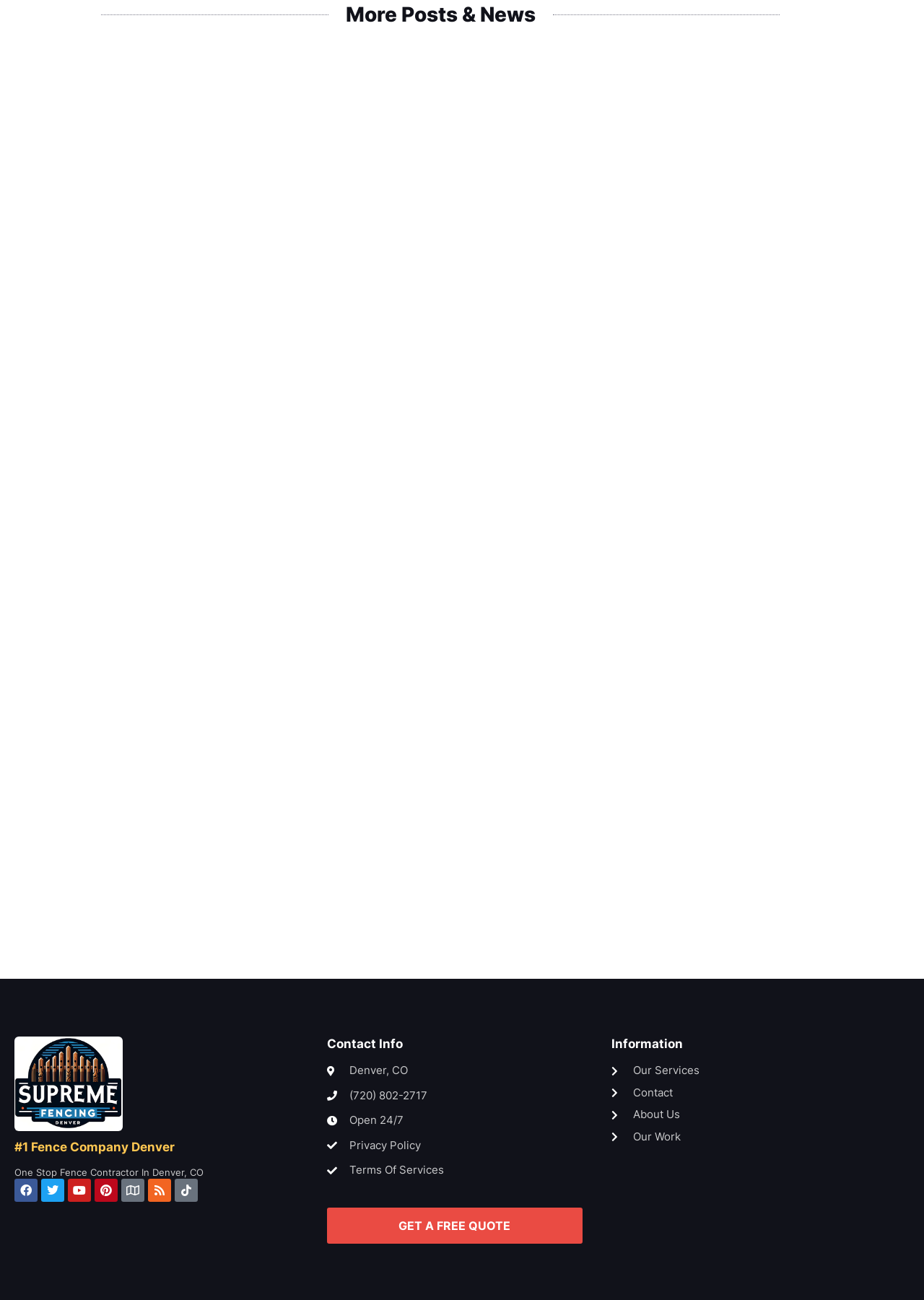Please locate the bounding box coordinates of the element that should be clicked to achieve the given instruction: "Get a free quote".

[0.354, 0.929, 0.63, 0.957]